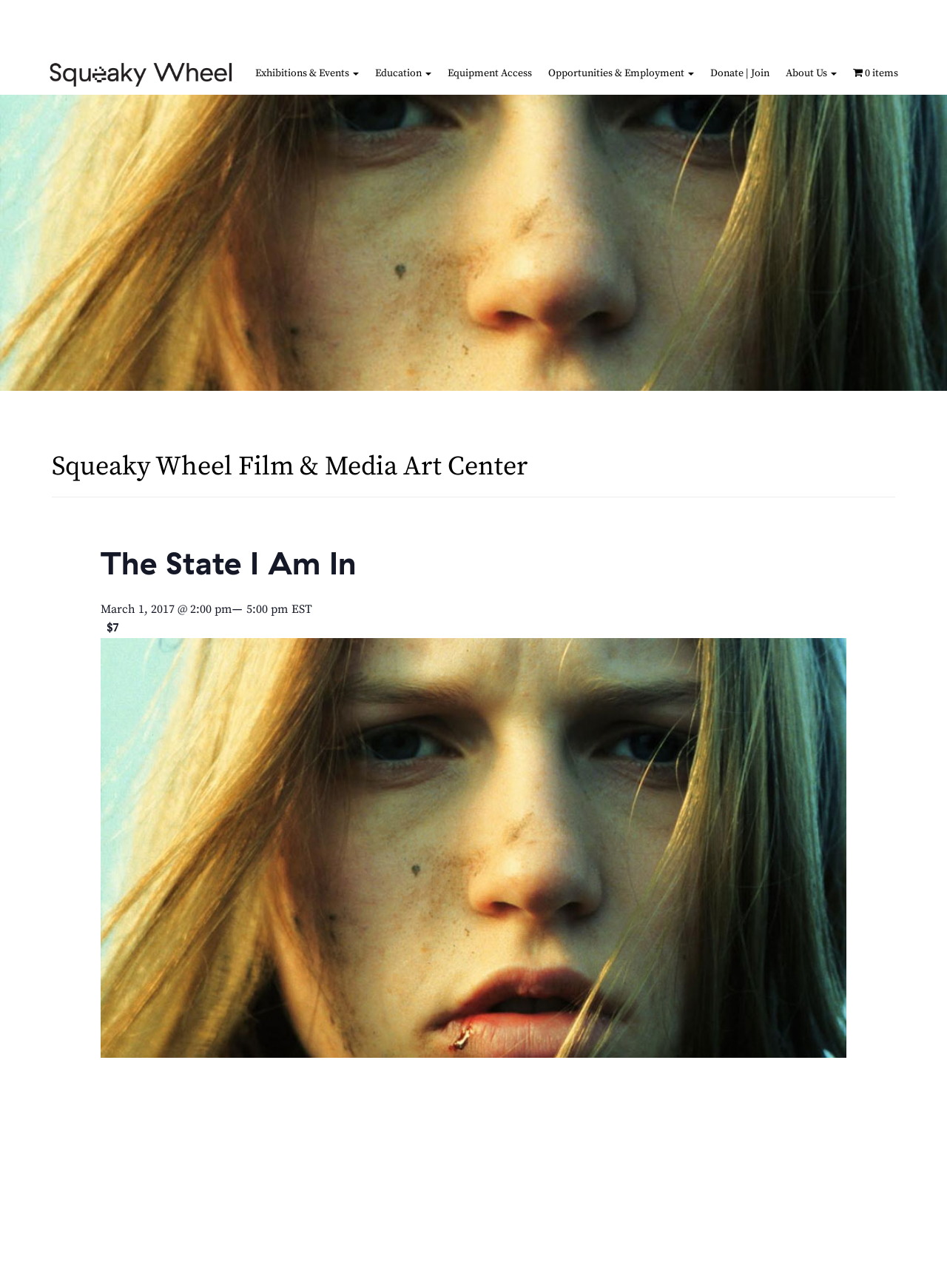Generate a thorough caption that explains the contents of the webpage.

The webpage is titled "The State I Am In" and appears to be an event page for Squeaky Wheel Film & Media Art Center. At the top left, there is a link to "Squeaky Wheel" accompanied by an image with the same name. 

To the right of the "Squeaky Wheel" link, there are several links arranged horizontally, including "Exhibitions & Events", "Education", "Equipment Access", "Opportunities & Employment", "Donate | Join", "About Us", and "Cart 0 items", which also has a small "Cart" image next to it. 

Below these links, there is a heading that reads "Squeaky Wheel Film & Media Art Center", which is a link. Underneath this heading, there is a horizontal separator line. 

The main content of the page is focused on the event "The State I Am In", which is announced by a heading. The event details include the date and time, "March 1, 2017 @ 2:00 pm– 5:00 pm EST", and the admission price, "$7".